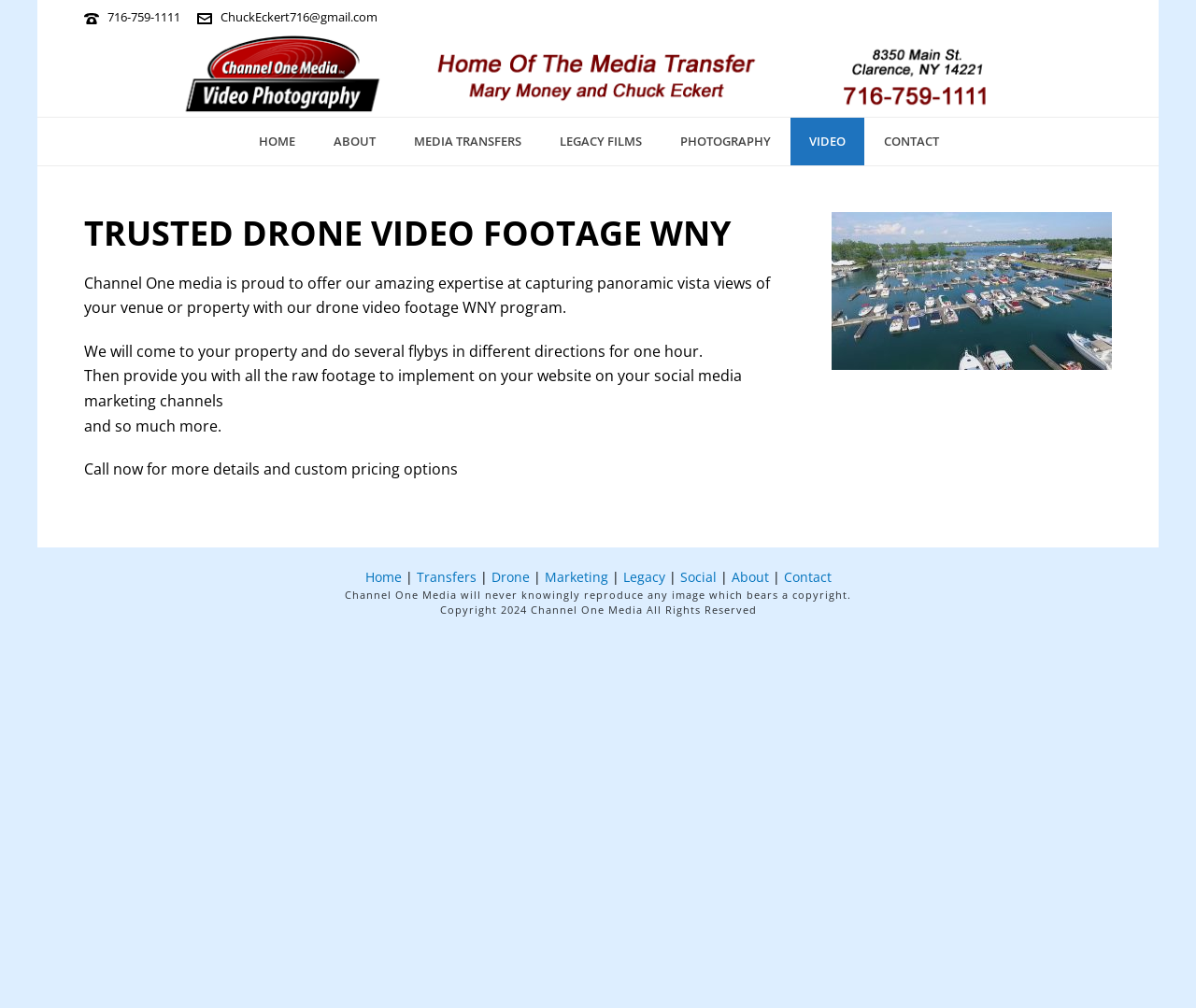Using the provided element description, identify the bounding box coordinates as (top-left x, top-left y, bottom-right x, bottom-right y). Ensure all values are between 0 and 1. Description: Social

[0.568, 0.563, 0.602, 0.581]